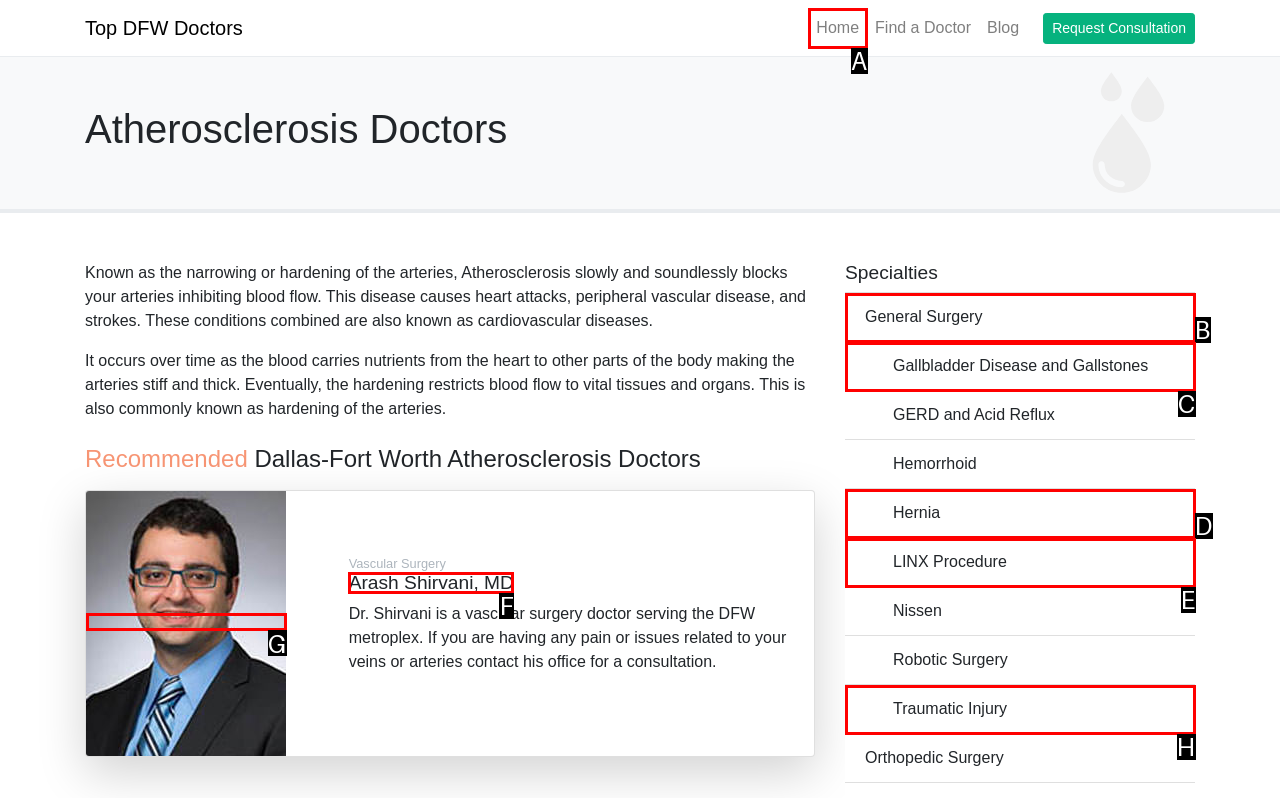Choose the HTML element that corresponds to the description: title="Arash Shirvani, MD"
Provide the answer by selecting the letter from the given choices.

G